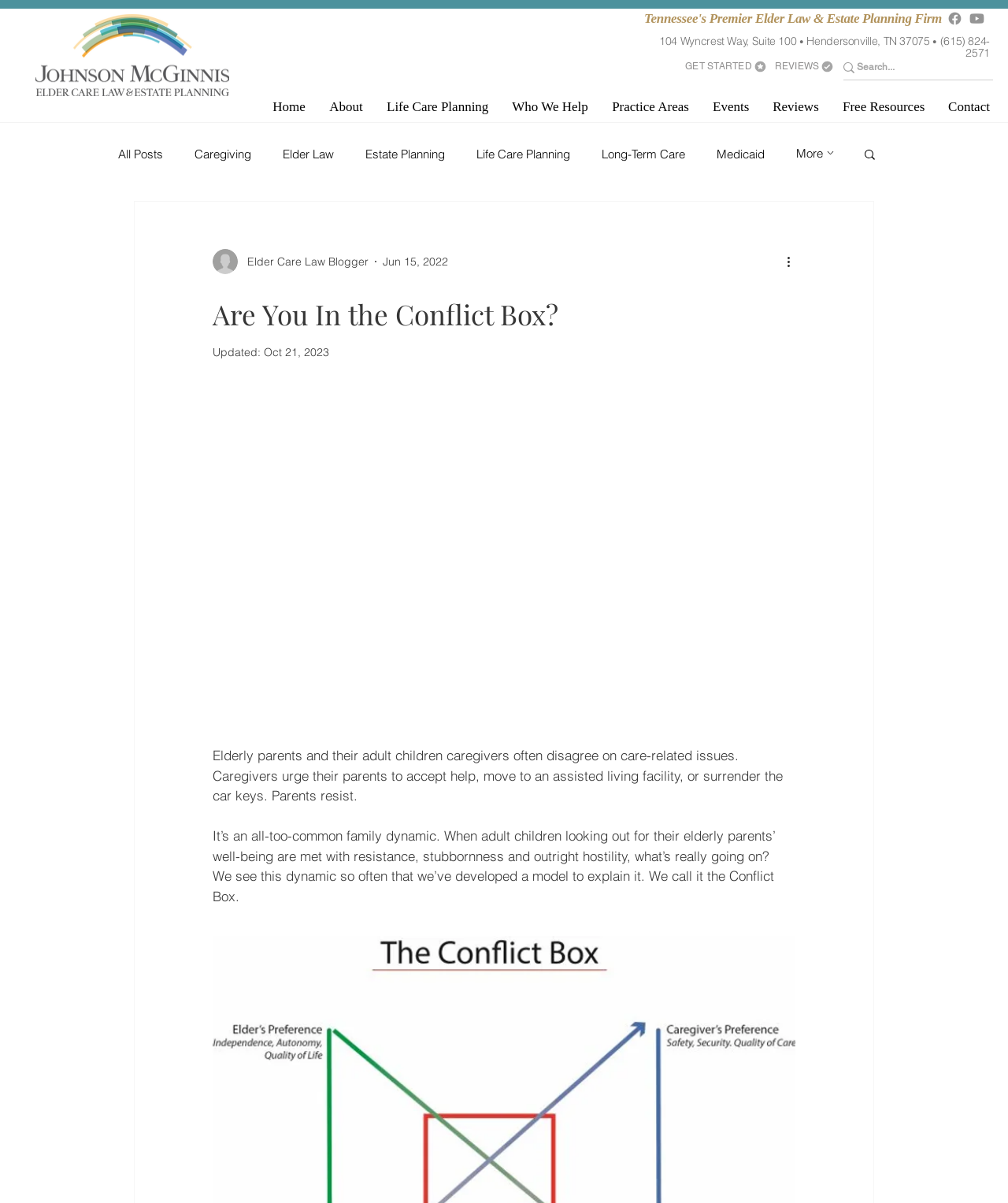Locate the bounding box coordinates of the element I should click to achieve the following instruction: "Read reviews".

[0.766, 0.046, 0.83, 0.064]